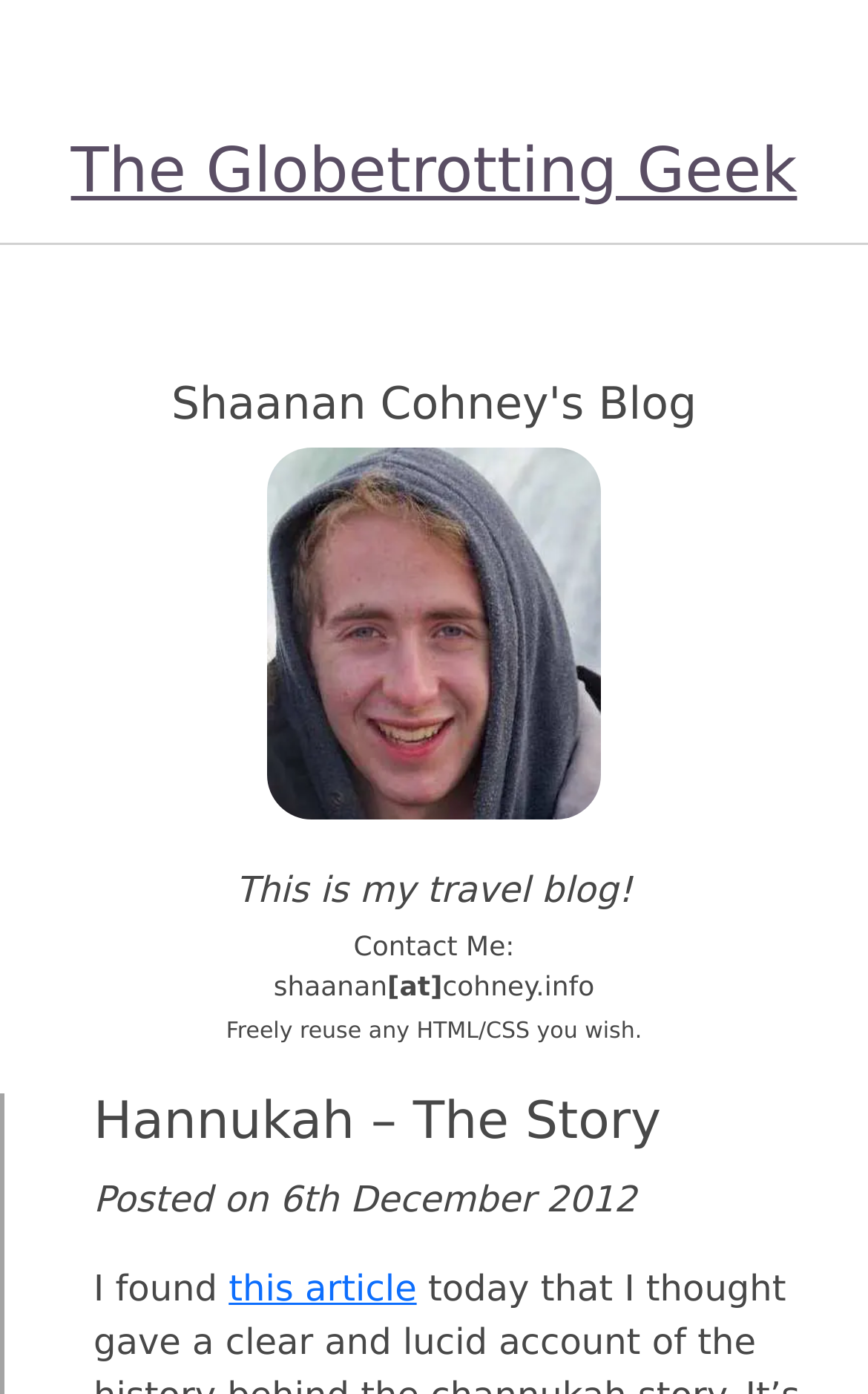Find and provide the bounding box coordinates for the UI element described here: "The Globetrotting Geek". The coordinates should be given as four float numbers between 0 and 1: [left, top, right, bottom].

[0.082, 0.096, 0.918, 0.149]